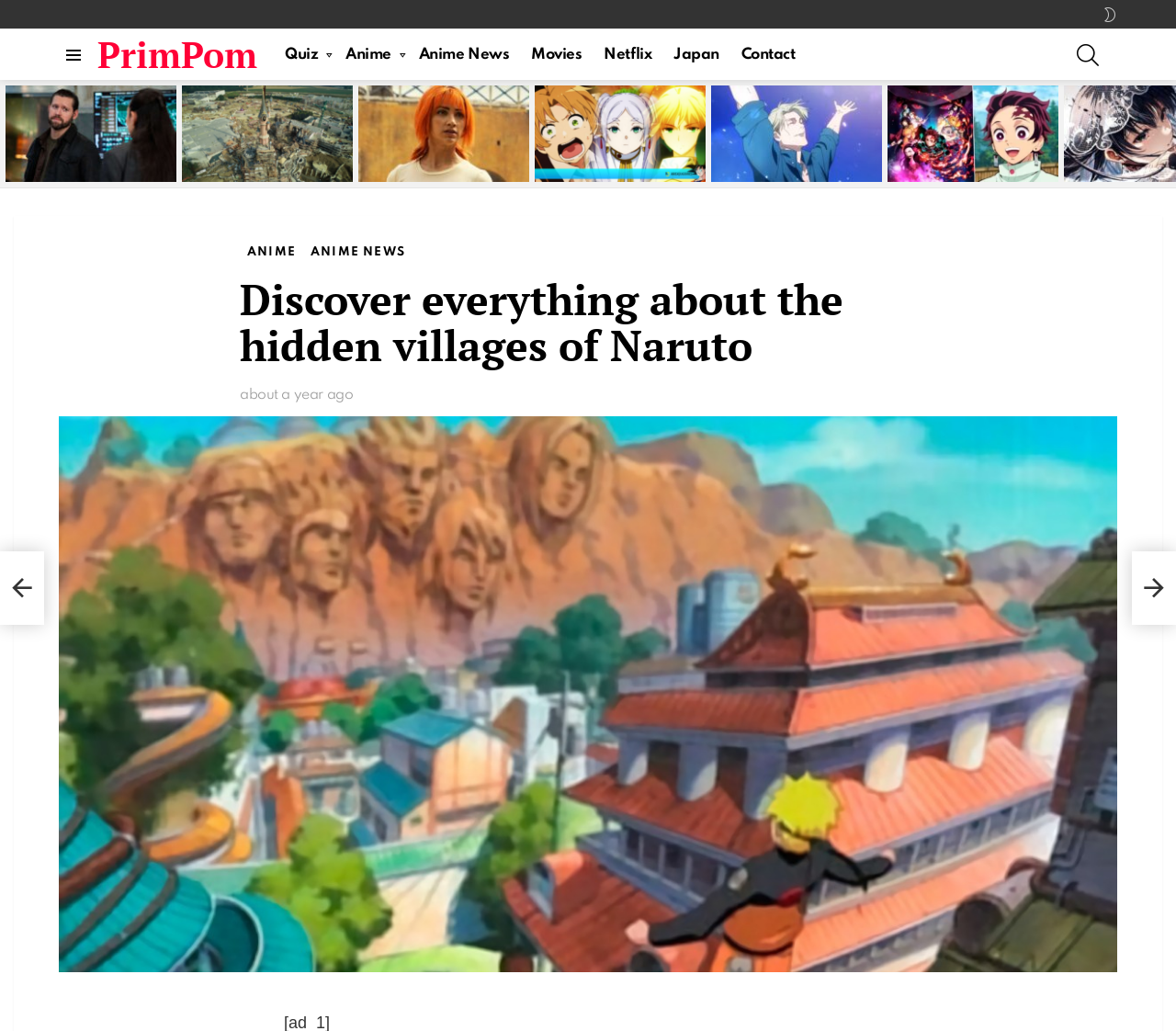Please identify the coordinates of the bounding box that should be clicked to fulfill this instruction: "Switch skin".

[0.937, 0.0, 0.95, 0.029]